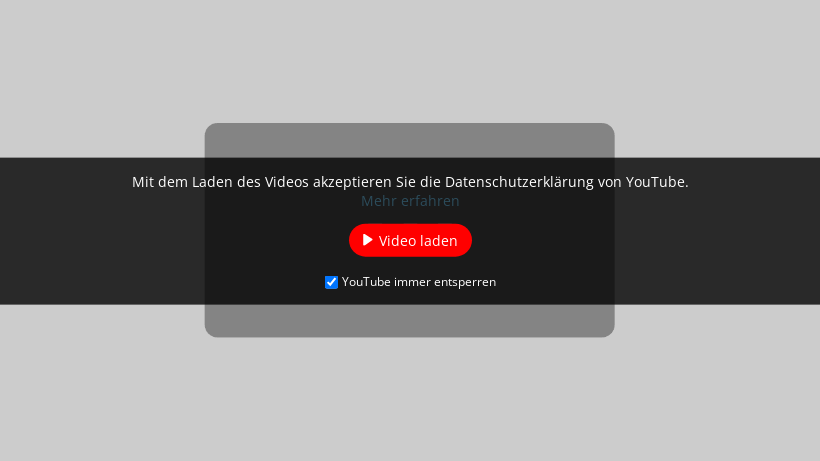Offer a thorough description of the image.

The image depicts a prompt from YouTube, requesting the user to accept its terms and conditions before loading a video. The interface is set against a light gray background, with a dark overlay box focusing on the message. The text reads, “Mit dem Laden des Videos akzeptieren Sie die Datenschutzerklärung von YouTube” (By loading the video, you accept the privacy policy of YouTube), emphasizing the need for user consent. Below the message, there is a button labeled “Video laden” (Load video) in vibrant red, inviting the user to proceed. Additionally, a checkbox option labeled “YouTube immer entsperren” (Always unlock YouTube) is checked, indicating the user's preference for future video access. A link titled “Mehr erfahren” (Learn more) provides an opportunity for more information about the terms. This interface is common when interacting with embedded YouTube content on websites, highlighting the importance of privacy agreements in digital media consumption.